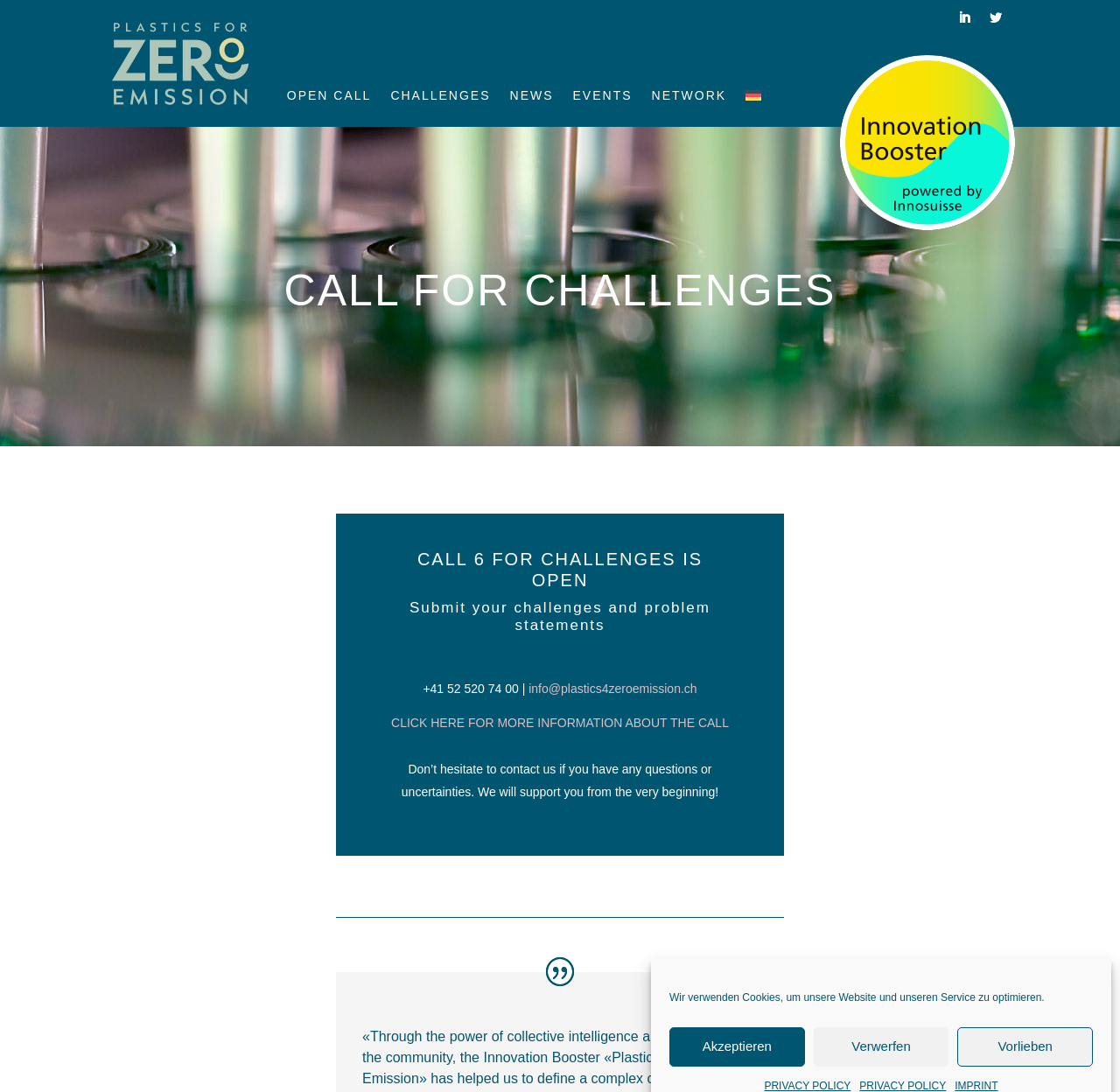Can you identify and provide the main heading of the webpage?

CALL FOR CHALLENGES